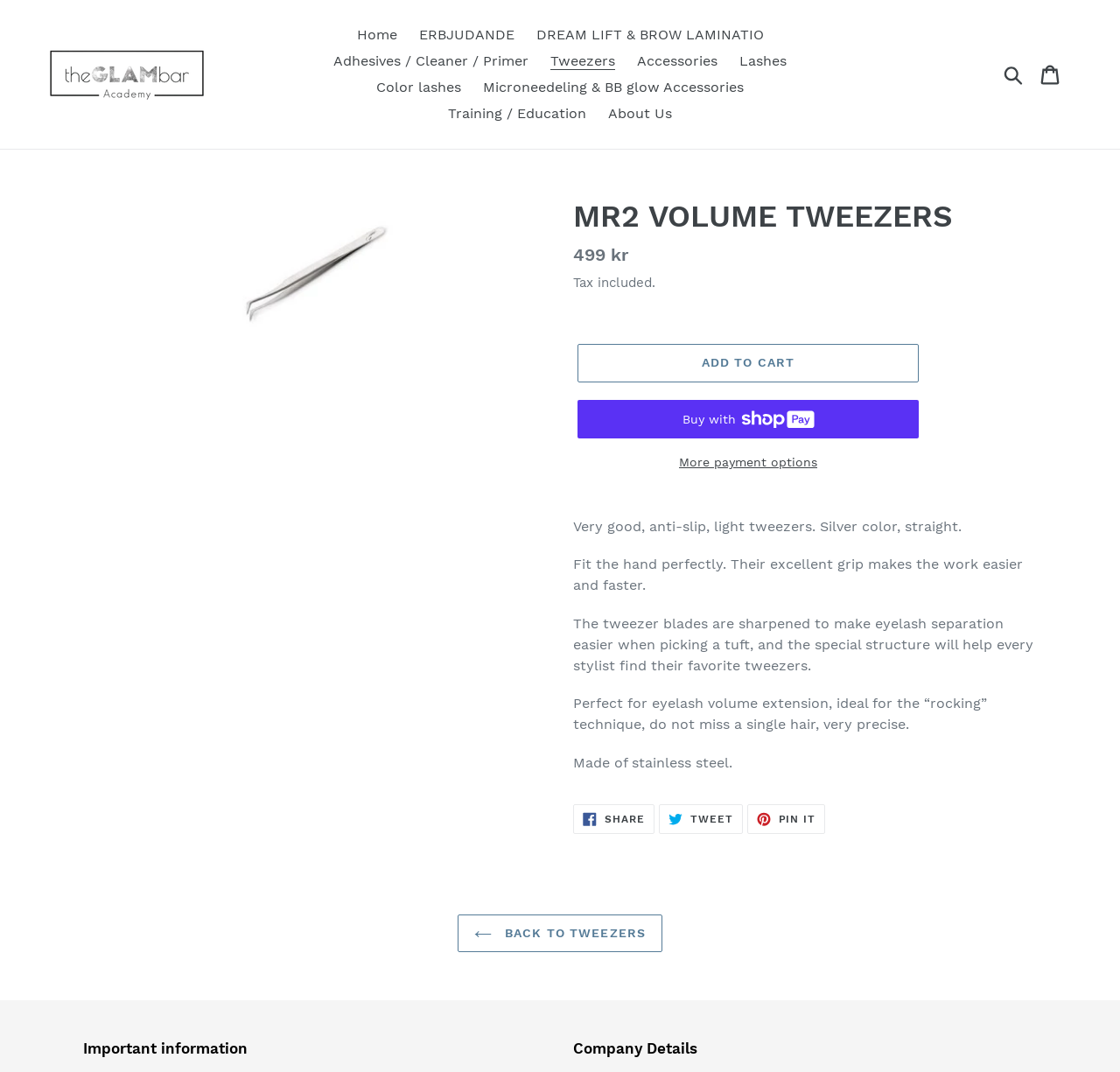Select the bounding box coordinates of the element I need to click to carry out the following instruction: "Click the 'ADD TO CART' button".

[0.516, 0.321, 0.82, 0.357]